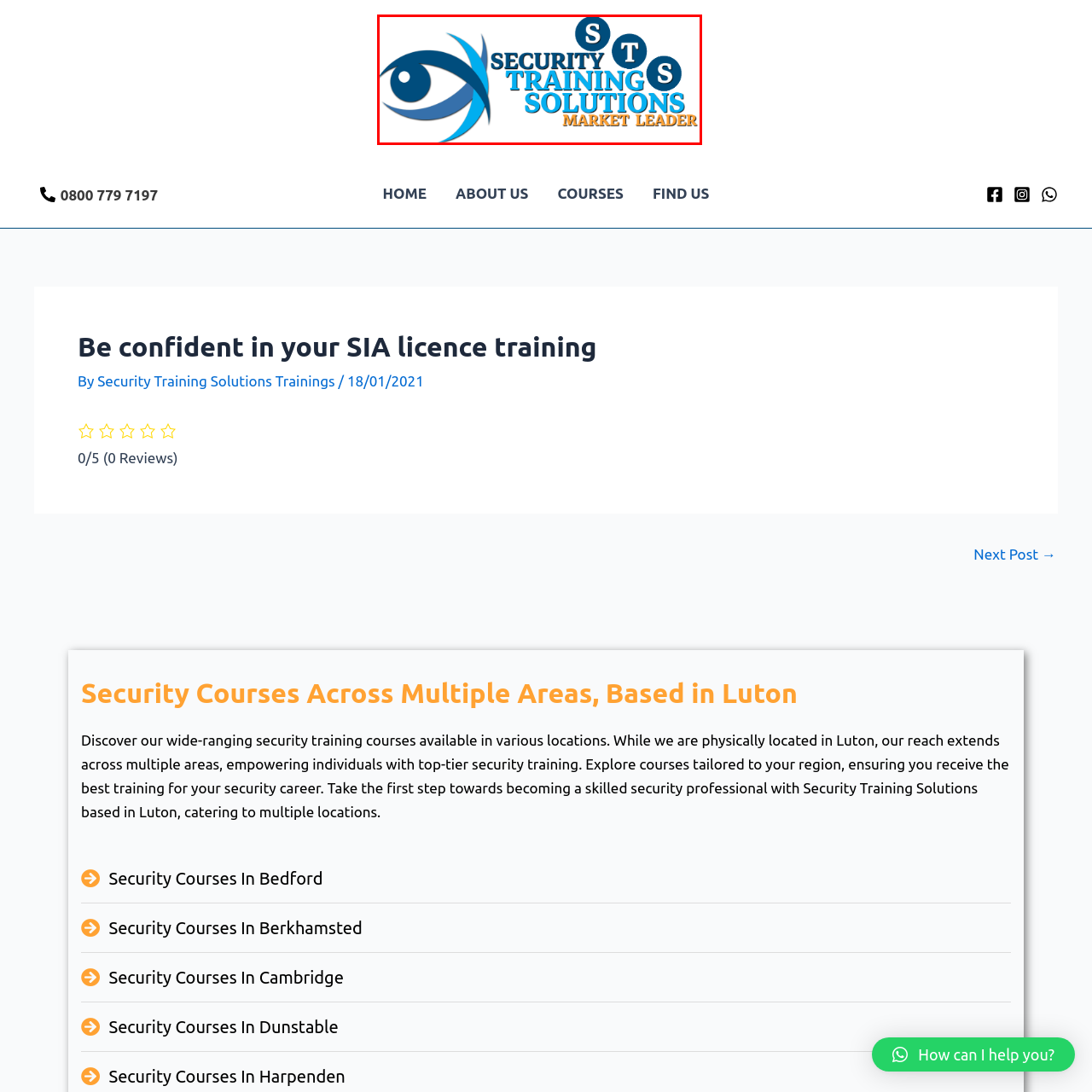Give an in-depth explanation of the image captured within the red boundary.

The image showcases the logo of "Security Training Solutions," emphasizing its status as a market leader in security training. The design features a dynamic blue graphic element resembling an eye or symbol of vigilance, indicative of security. Prominently displayed are the letters "S," "T," and "S" in bold typography, representing the company name, while the full name "SECURITY TRAINING SOLUTIONS" is clearly articulated, reinforcing the brand's identity. Beneath the main title, the phrase "MARKET LEADER" is presented in a vibrant orange hue, further highlighting the company's excellence and reputation in the industry. This logo encapsulates the essence of professionalism and expertise in the field of security training.